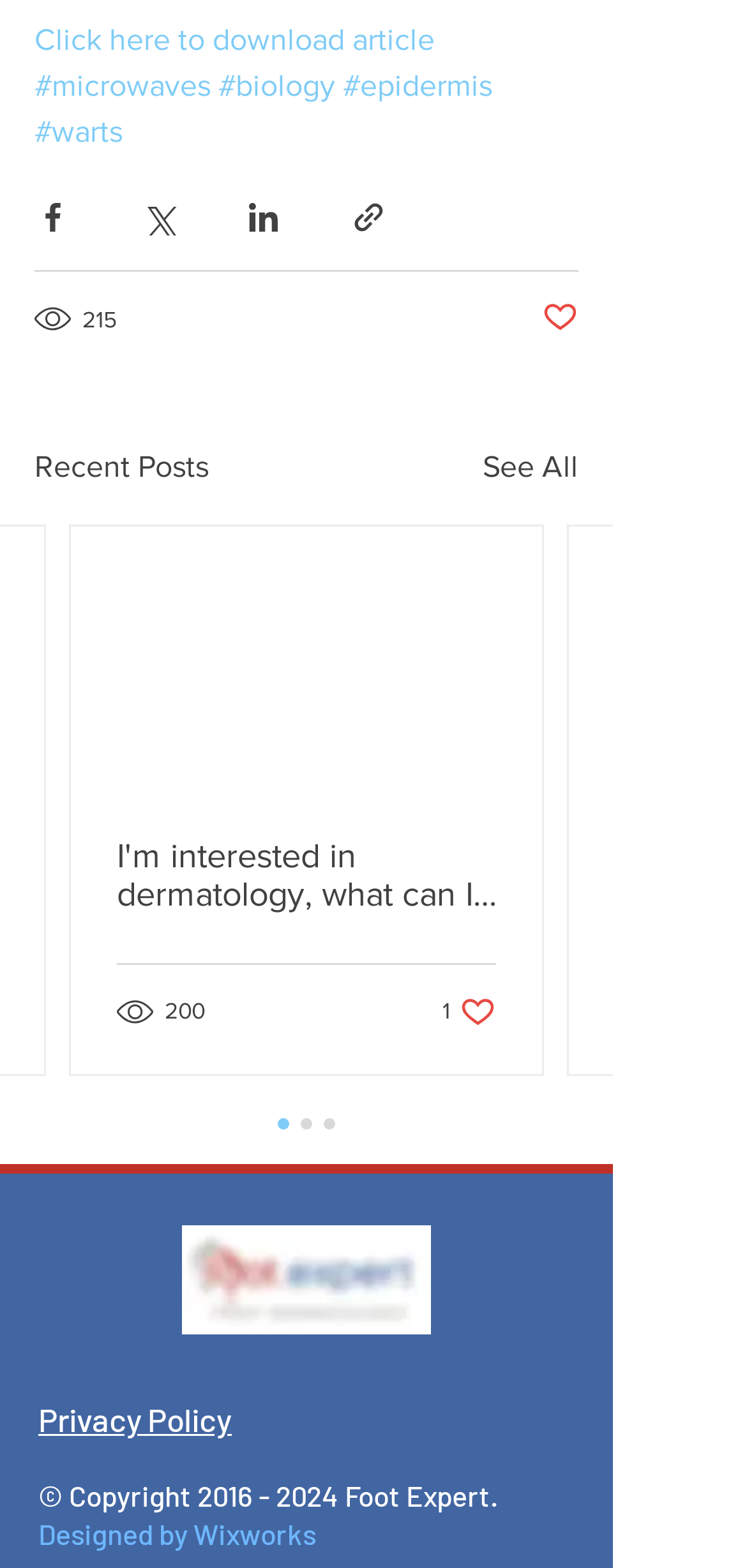Can you find the bounding box coordinates for the element to click on to achieve the instruction: "Ask about dermatology"?

[0.156, 0.534, 0.664, 0.583]